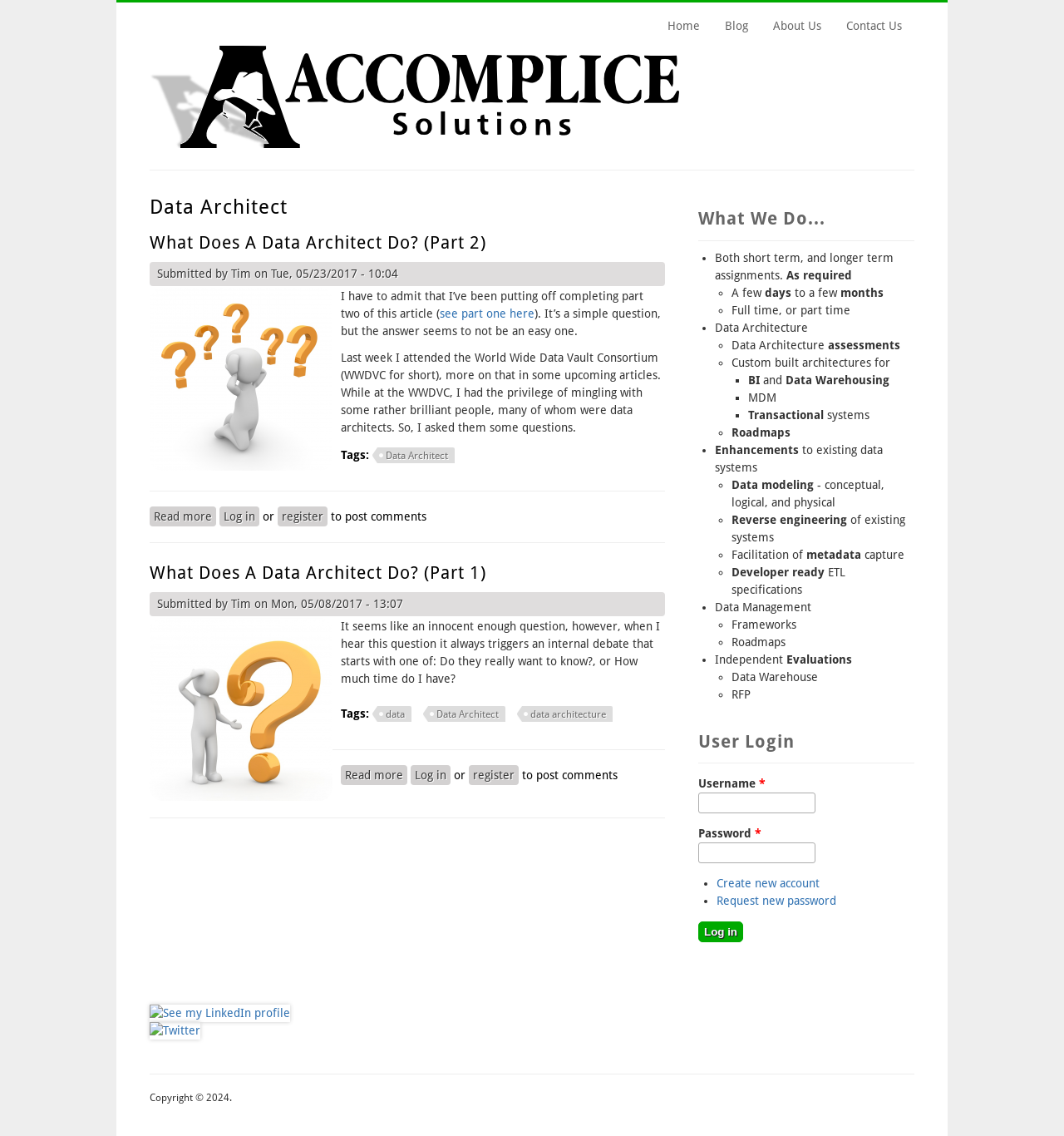Identify the bounding box coordinates for the element you need to click to achieve the following task: "Login to the website". The coordinates must be four float values ranging from 0 to 1, formatted as [left, top, right, bottom].

[0.206, 0.446, 0.244, 0.463]